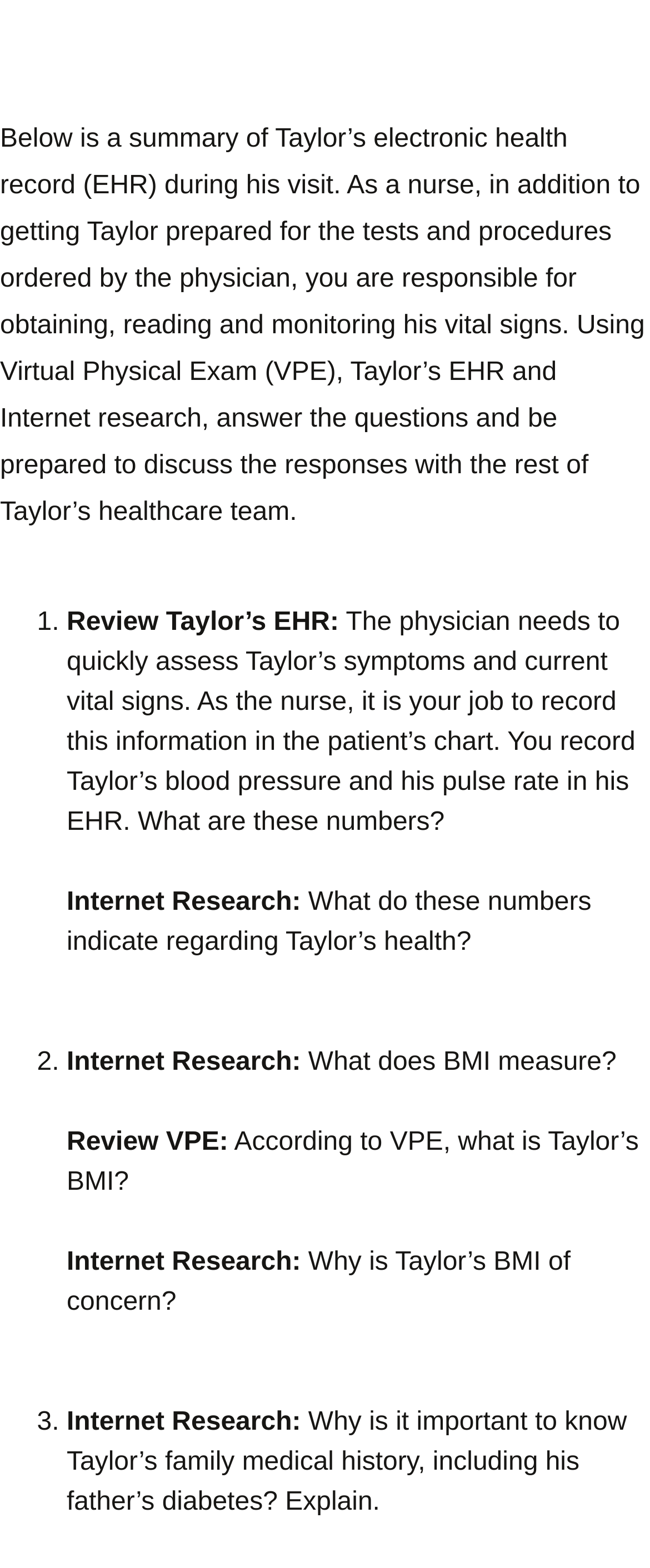Provide a single word or phrase to answer the given question: 
What is the patient's name?

Taylor